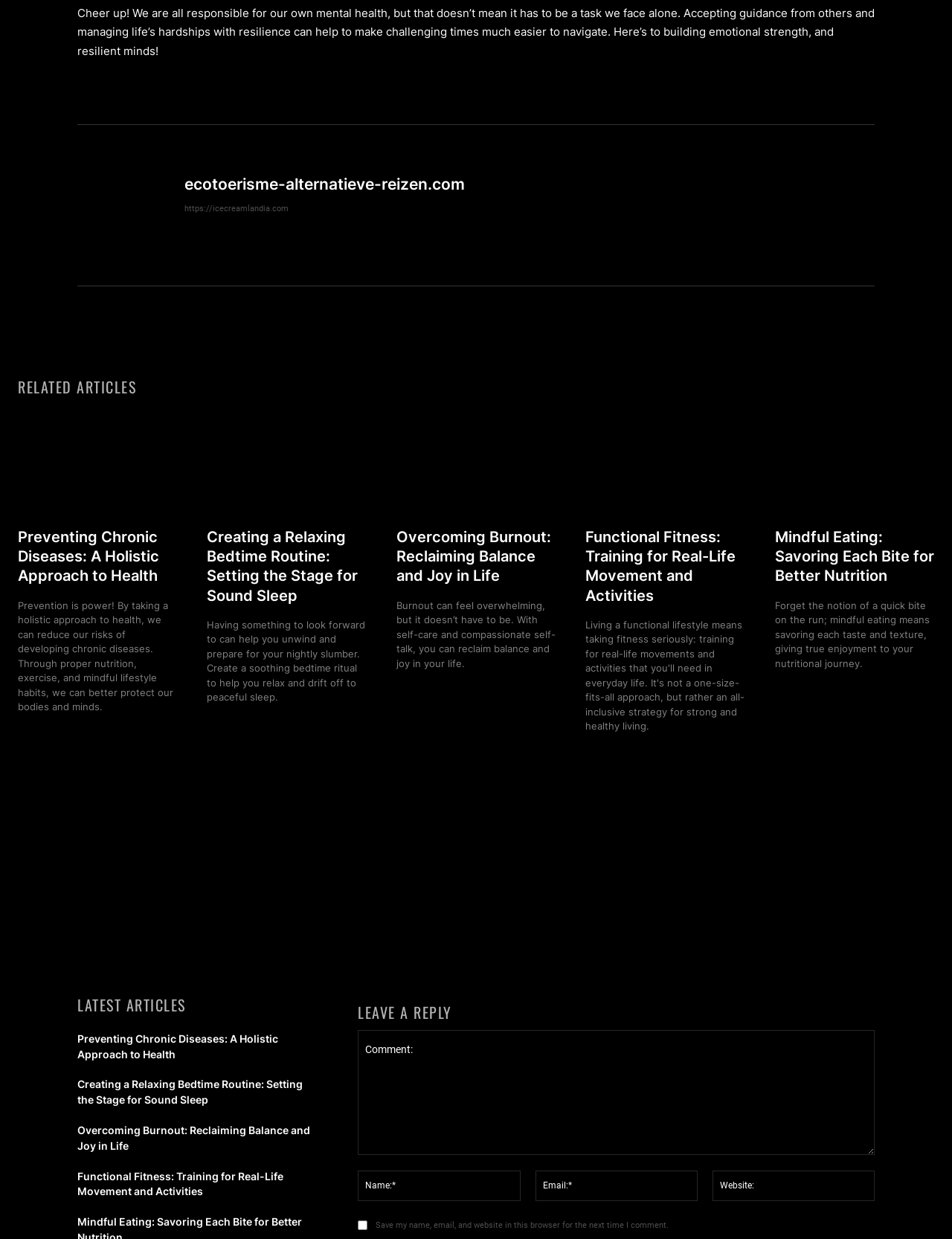Given the element description: "alt="spot_img"", predict the bounding box coordinates of this UI element. The coordinates must be four float numbers between 0 and 1, given as [left, top, right, bottom].

[0.216, 0.672, 0.784, 0.726]